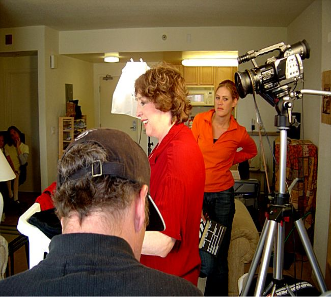Summarize the image with a detailed description that highlights all prominent details.

The image captures a behind-the-scenes moment on a film set, showcasing a female actress in a vibrant red blouse with curly hair, engaged in a lively conversation or scene preparation. She appears to be interacting with fellow cast members, including a man wearing a black hat, who is seen from behind. The setting is a well-lit room that resembles a living area, with a glimpse of a kitchen in the background.

In the background, another actress dressed in an orange shirt watches intently, perhaps waiting for her cue. A professional video camera mounted on a tripod suggests an attentive filming setup, while various props and equipment, including a director's clipboard, indicate an organized shooting environment.

The atmosphere conveys a sense of camaraderie and creativity, emphasizing the collaborative nature of filmmaking. The scene encapsulates the efforts of the cast and crew as they bring their project to life.